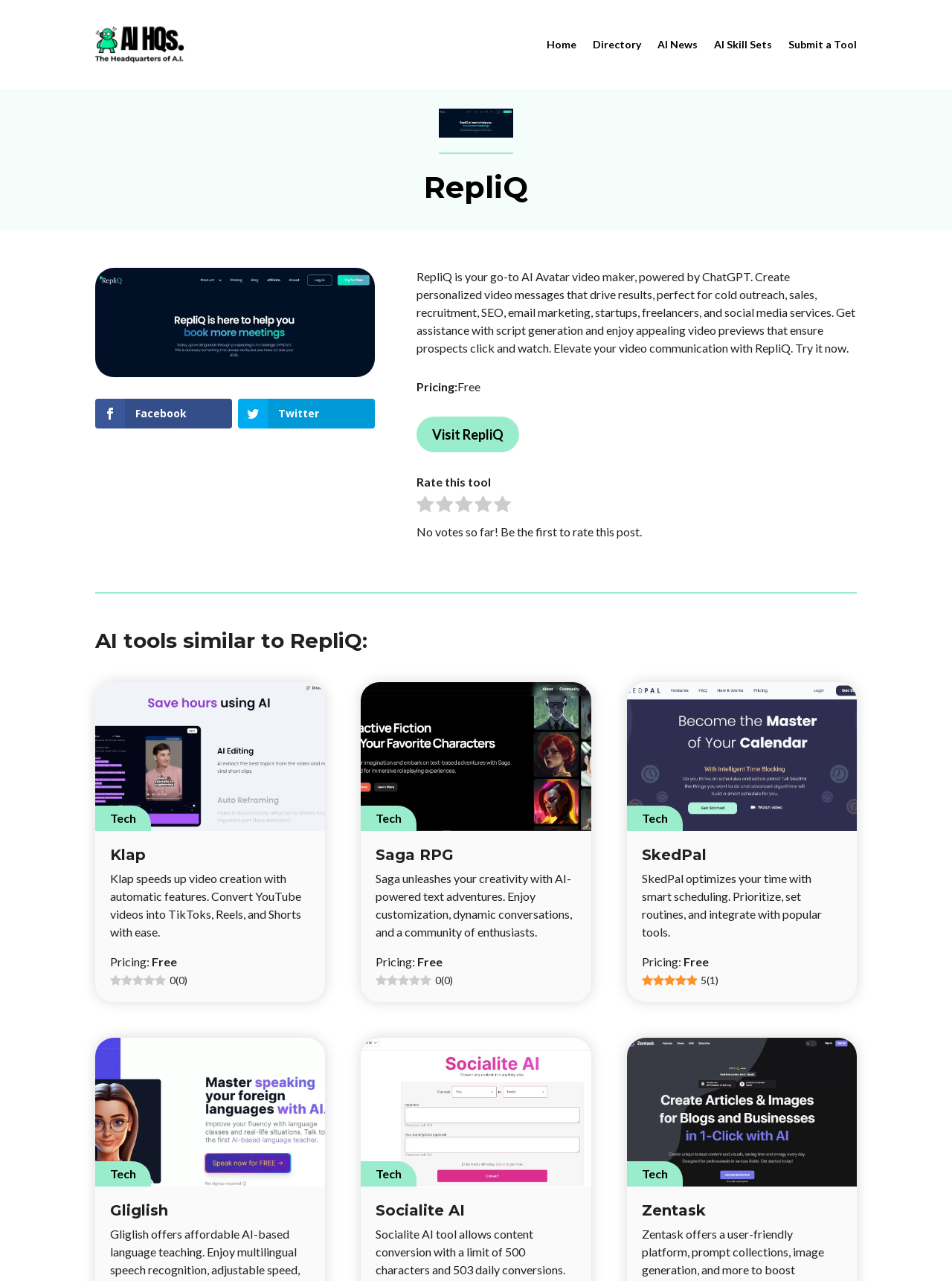Can you specify the bounding box coordinates of the area that needs to be clicked to fulfill the following instruction: "Rate this tool"?

[0.438, 0.37, 0.516, 0.381]